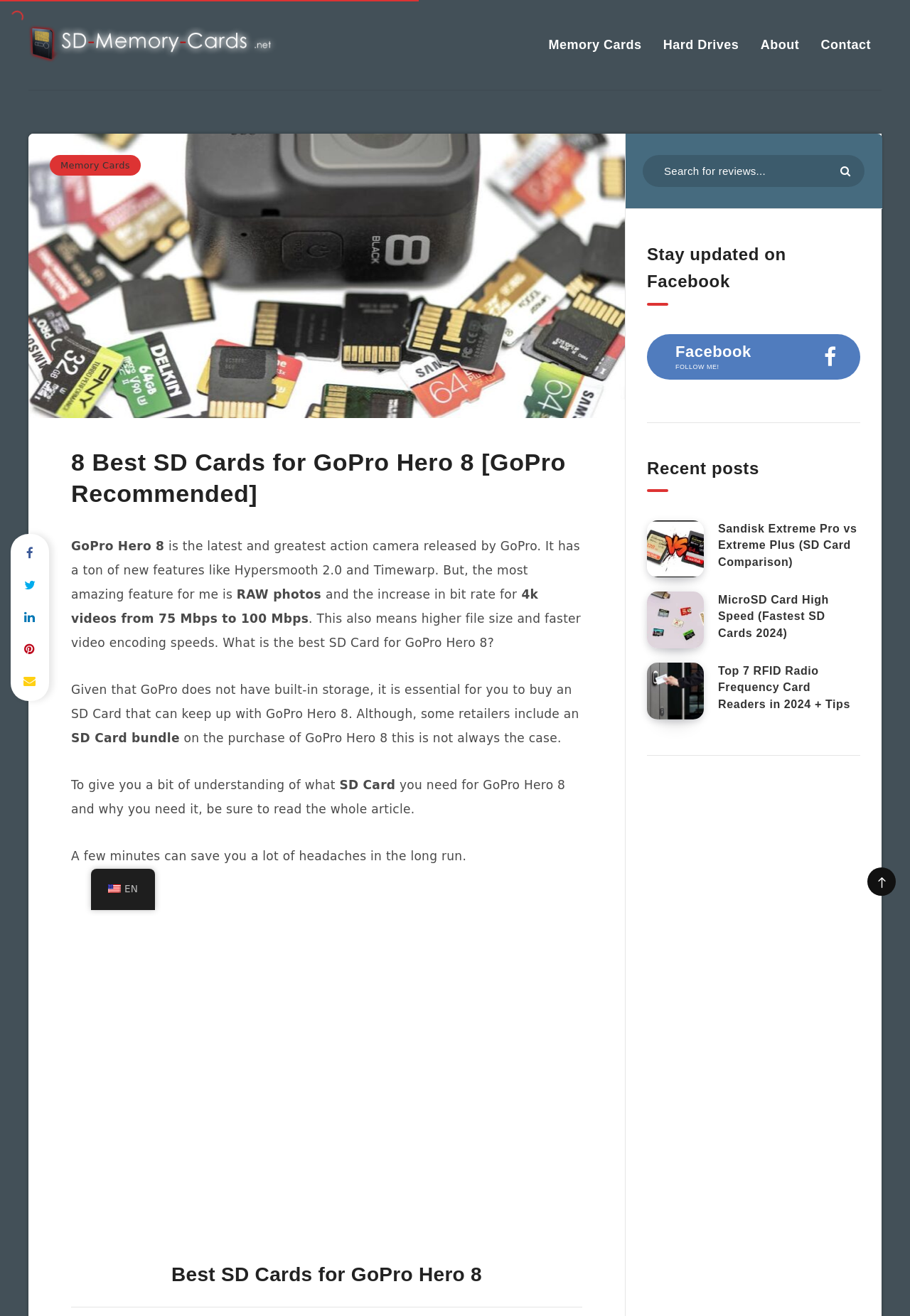Please locate the bounding box coordinates of the element that should be clicked to achieve the given instruction: "Go back to top".

[0.953, 0.659, 0.984, 0.681]